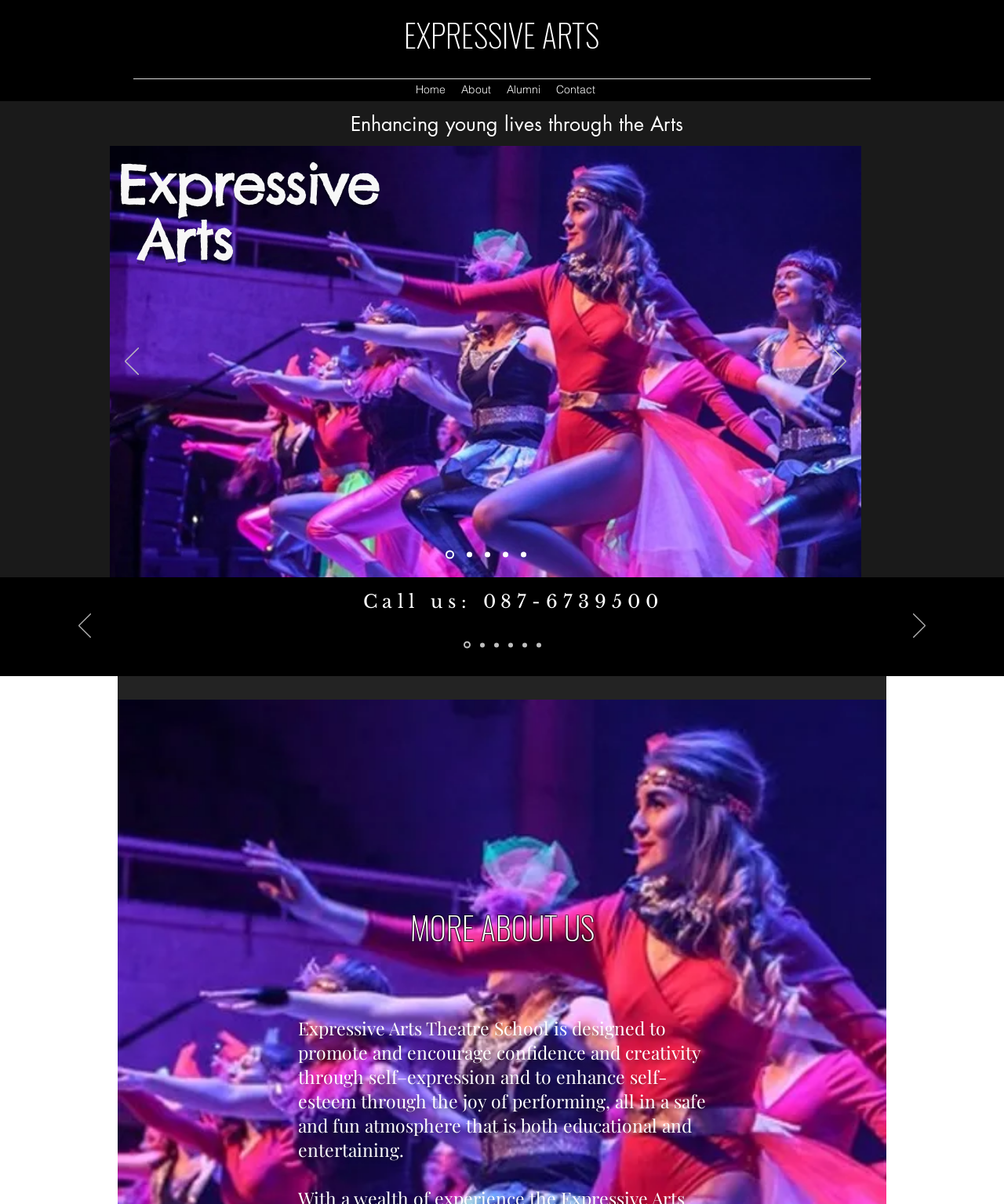Please identify the bounding box coordinates of the clickable area that will allow you to execute the instruction: "Read more about us".

[0.297, 0.752, 0.703, 0.788]